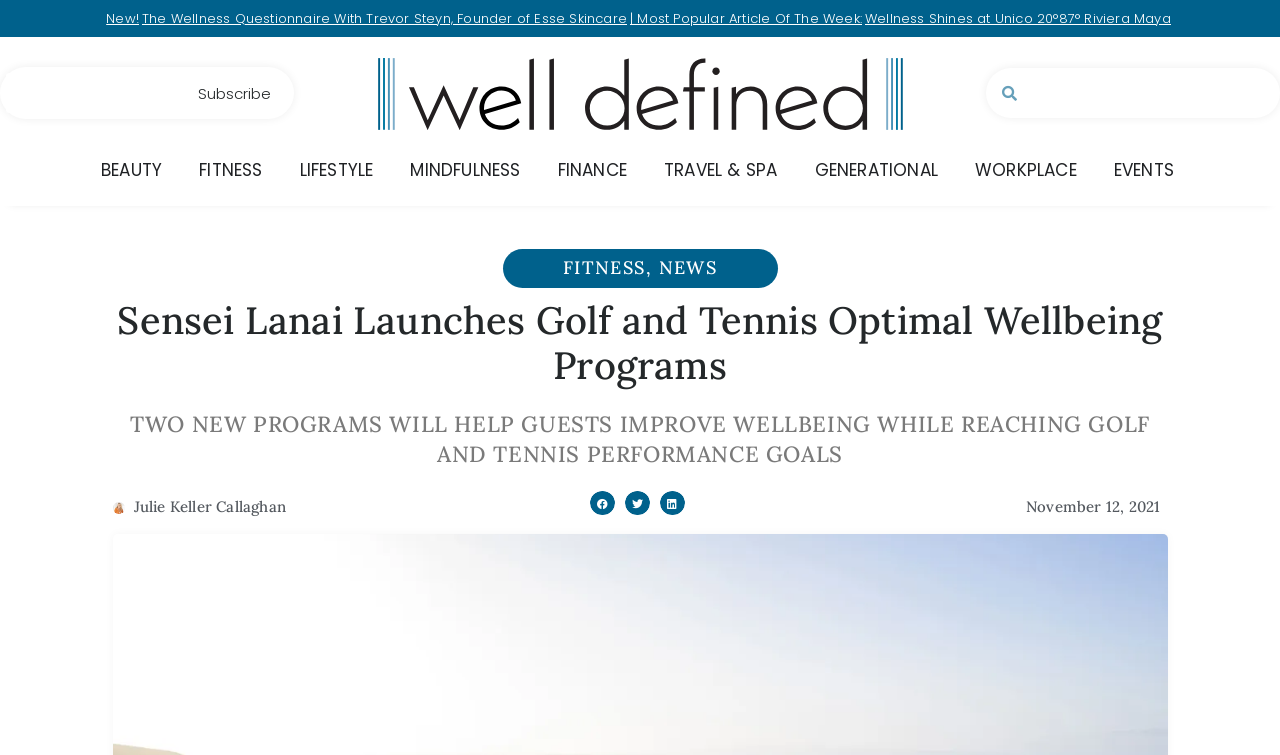Indicate the bounding box coordinates of the element that needs to be clicked to satisfy the following instruction: "Search for articles". The coordinates should be four float numbers between 0 and 1, i.e., [left, top, right, bottom].

[0.795, 0.091, 1.0, 0.157]